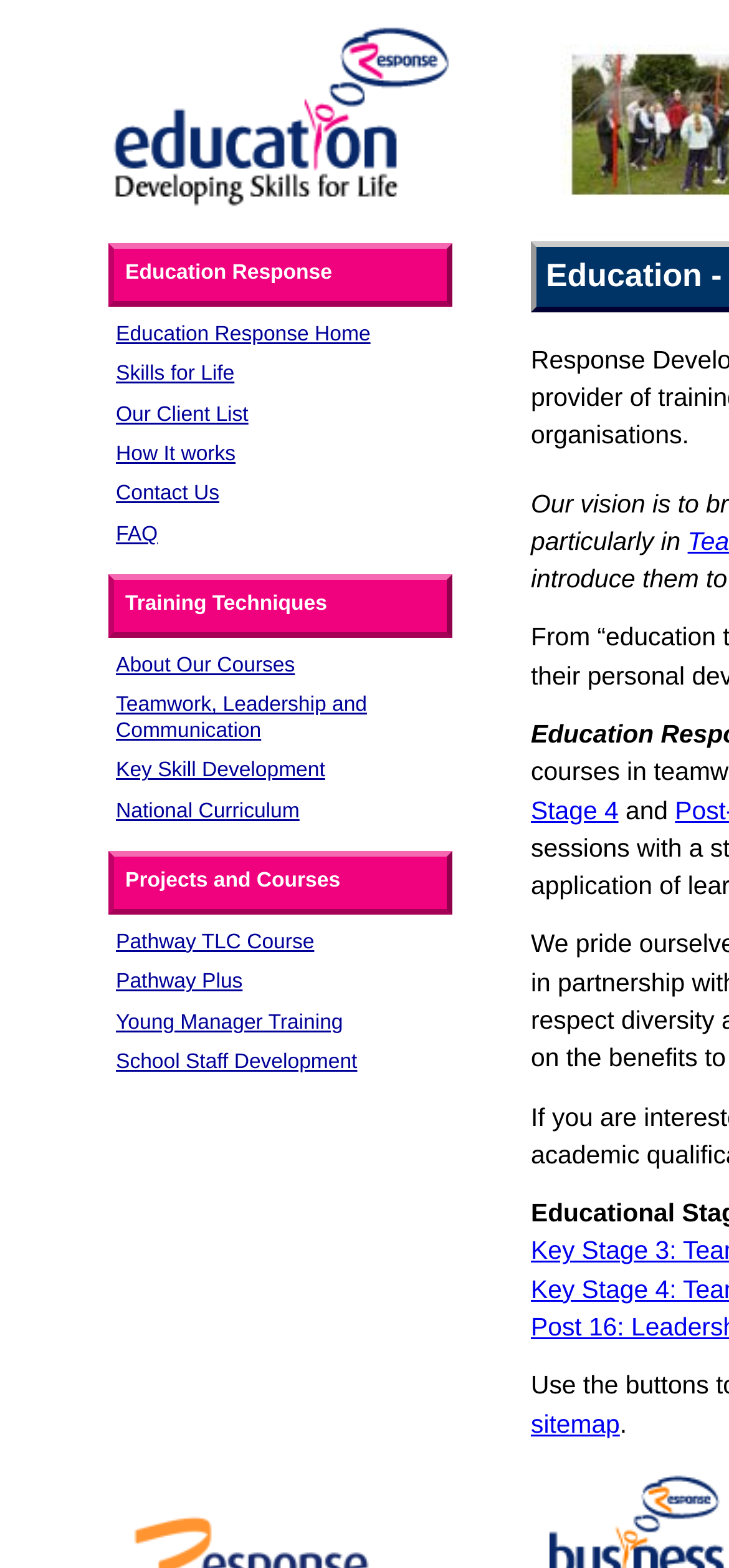What is the relationship between Education Response UK and schools?
Analyze the screenshot and provide a detailed answer to the question.

The relationship between Education Response UK and schools can be inferred from the webpage content, which suggests that the organization provides services to schools, such as teamwork and leadership training, skills development, and staff development. The presence of links to 'School Staff Development' and 'Young Manager Training' further supports this inference.